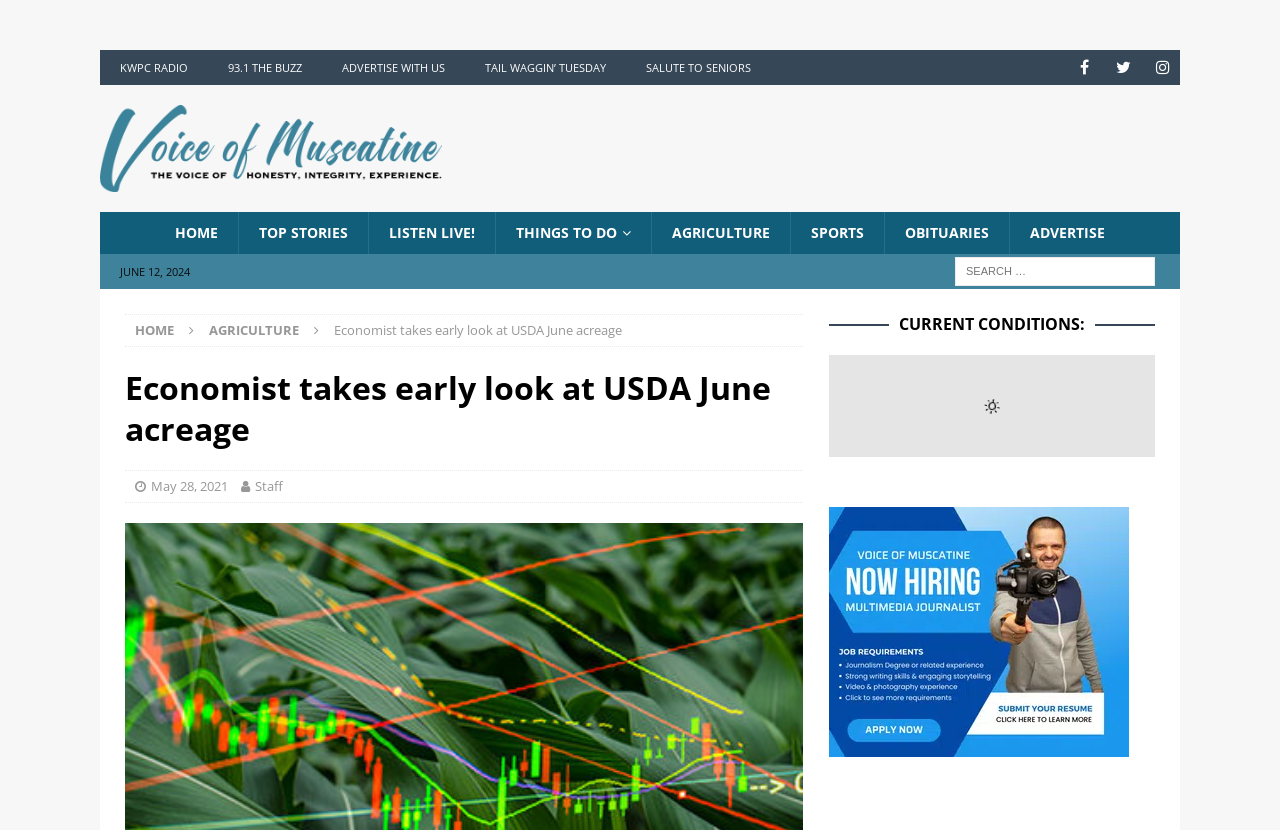Highlight the bounding box coordinates of the region I should click on to meet the following instruction: "Click on the 'HOME' link".

[0.121, 0.255, 0.186, 0.306]